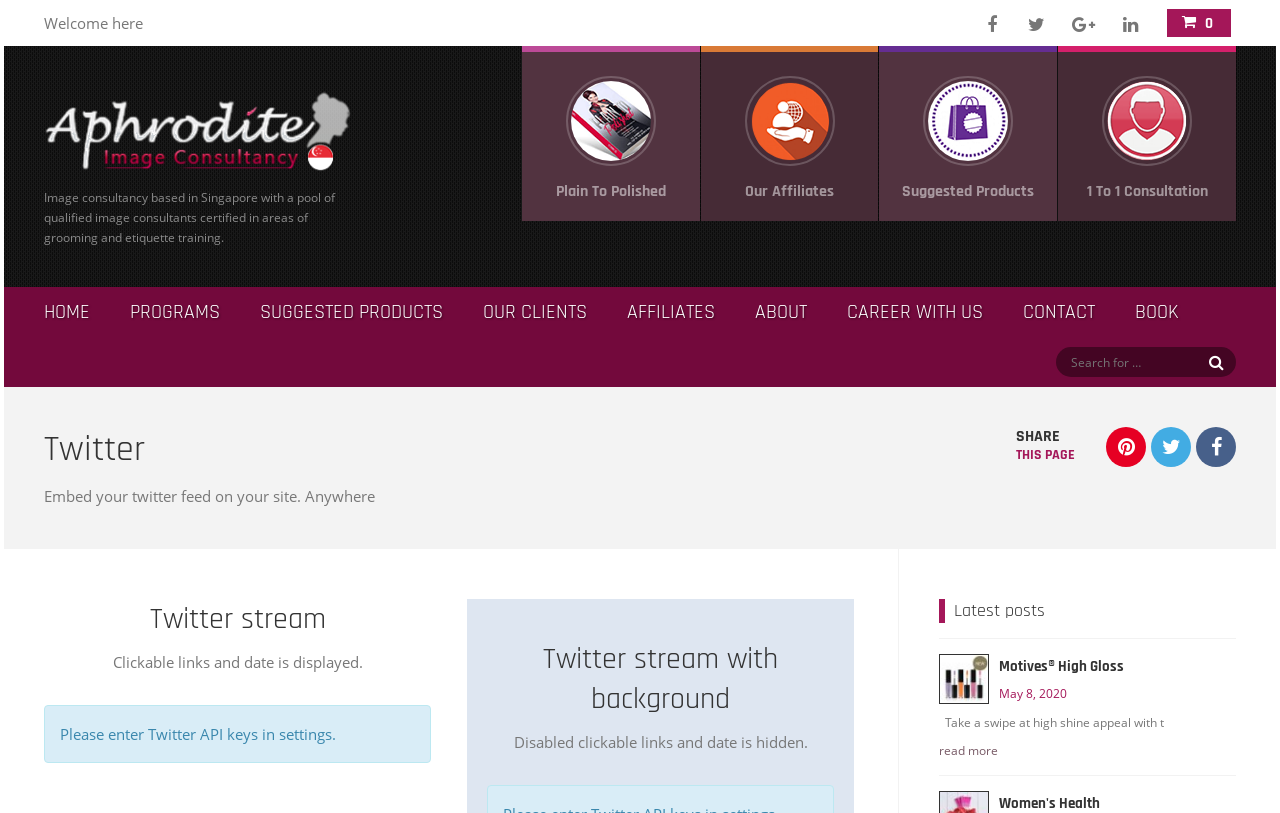What is the location of the image consultancy?
Deliver a detailed and extensive answer to the question.

The static text 'Image consultancy based in Singapore...' explicitly states that the image consultancy is based in Singapore.